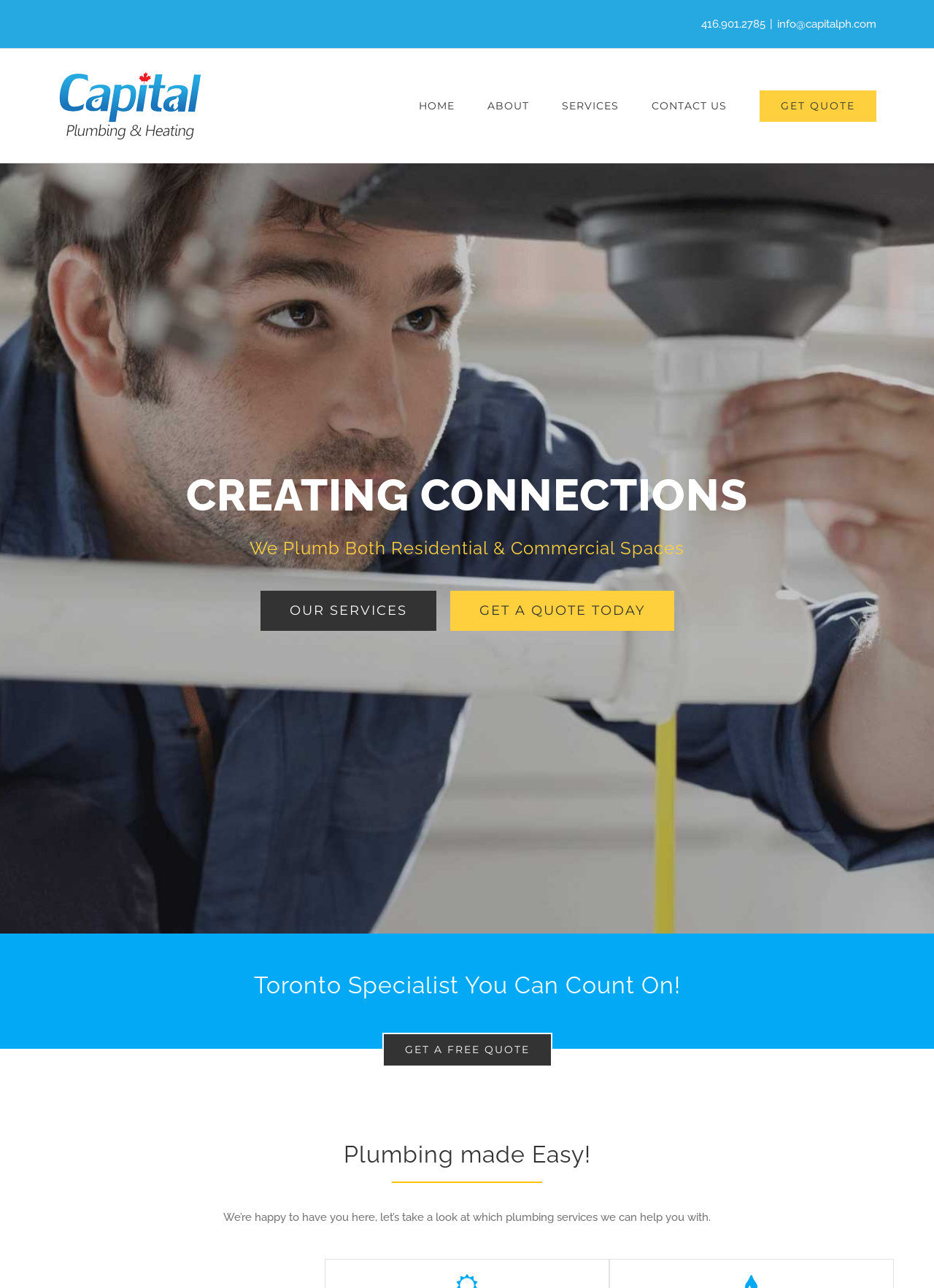Use a single word or phrase to answer the question: 
How can I contact Capital PH?

By phone or email